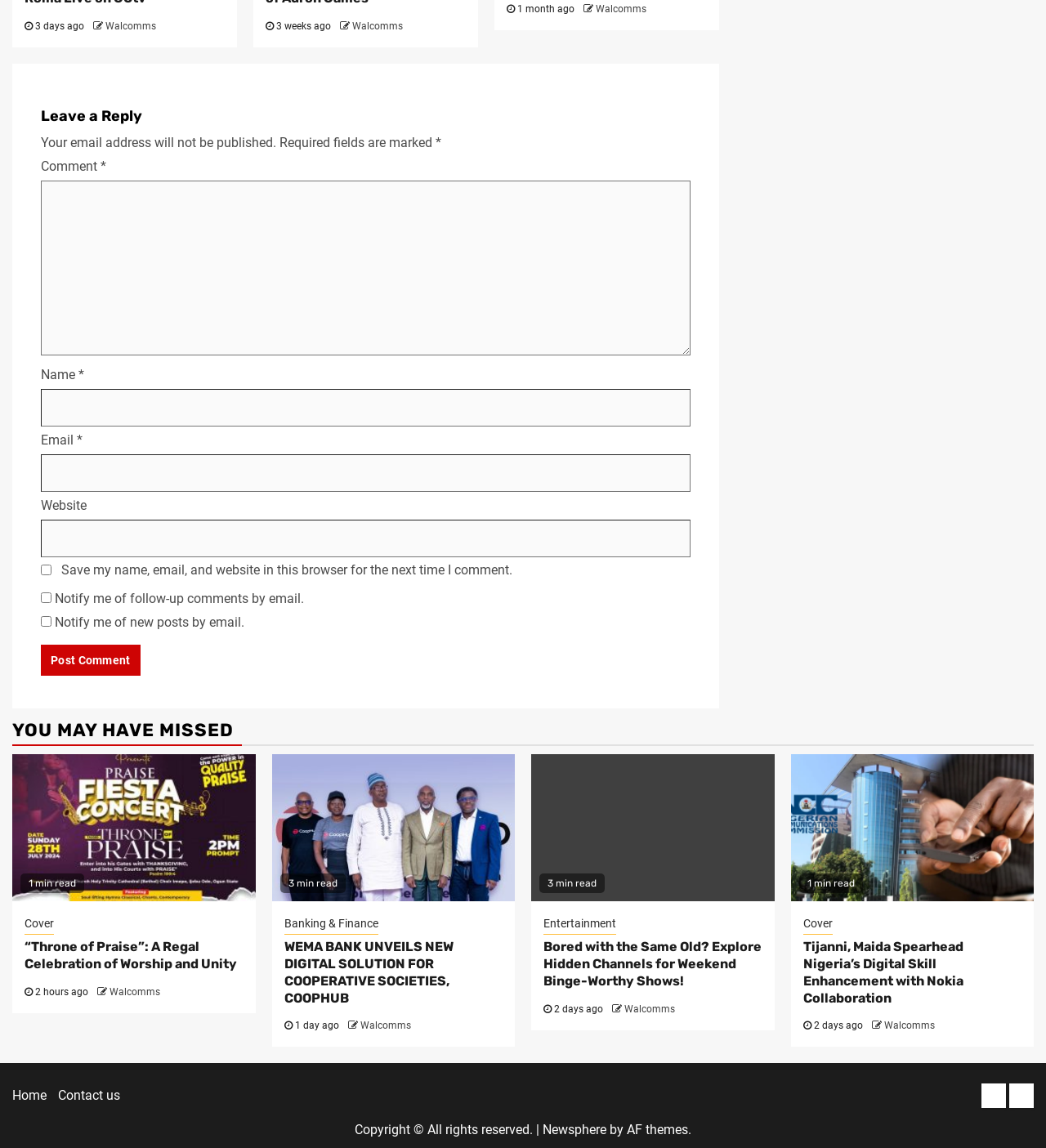Using the provided description: "Contact us", find the bounding box coordinates of the corresponding UI element. The output should be four float numbers between 0 and 1, in the format [left, top, right, bottom].

[0.055, 0.948, 0.115, 0.961]